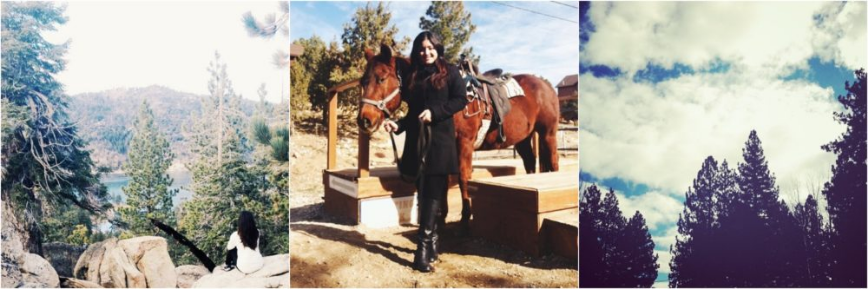What type of trees are in the image?
Based on the image, answer the question in a detailed manner.

The image features lush, green pine trees surrounding the lake and in the background of the right portion of the image, which adds to the natural and peaceful atmosphere of the scene.